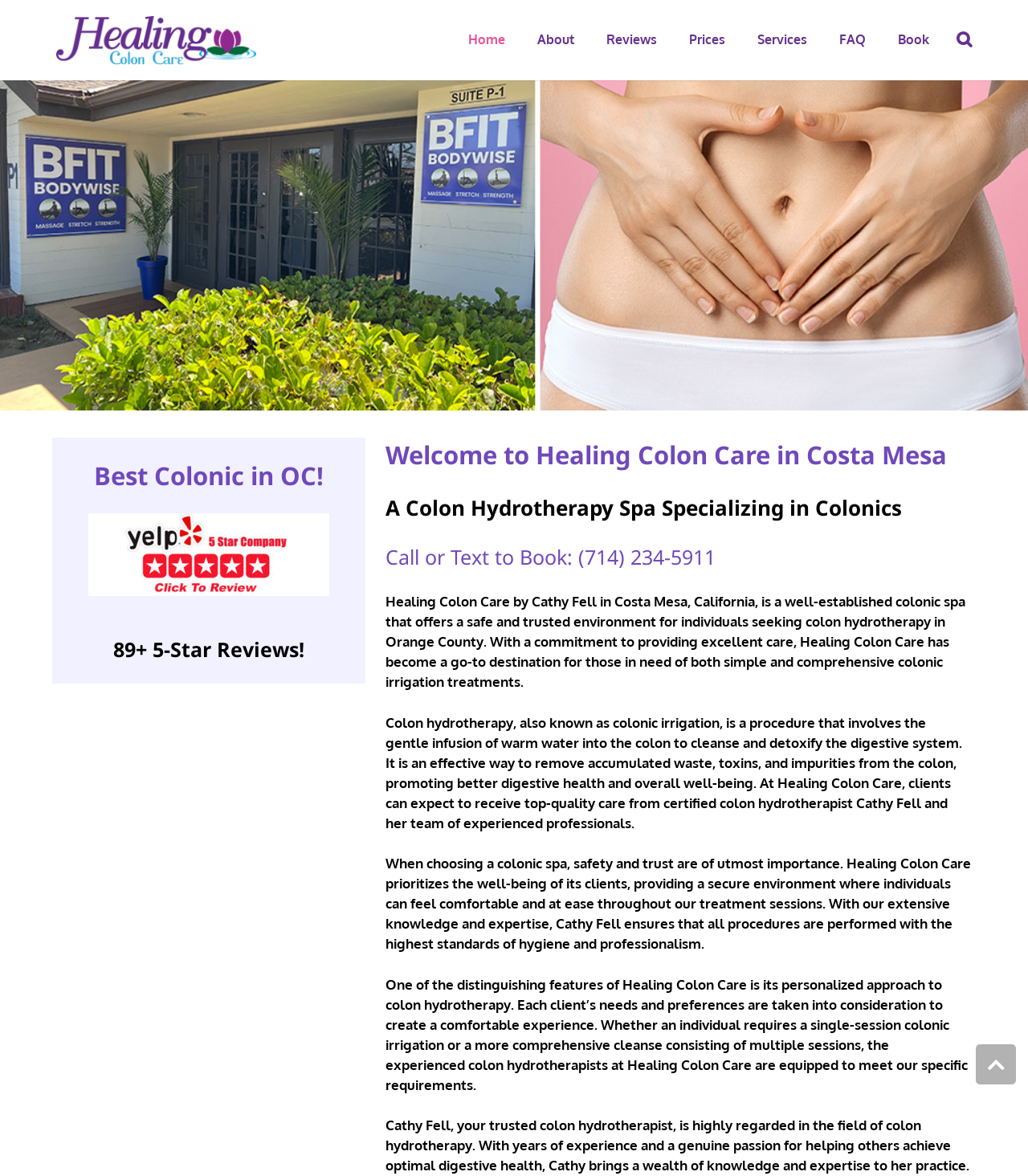From the webpage screenshot, predict the bounding box of the UI element that matches this description: "aria-label="Search"".

[0.92, 0.018, 0.956, 0.05]